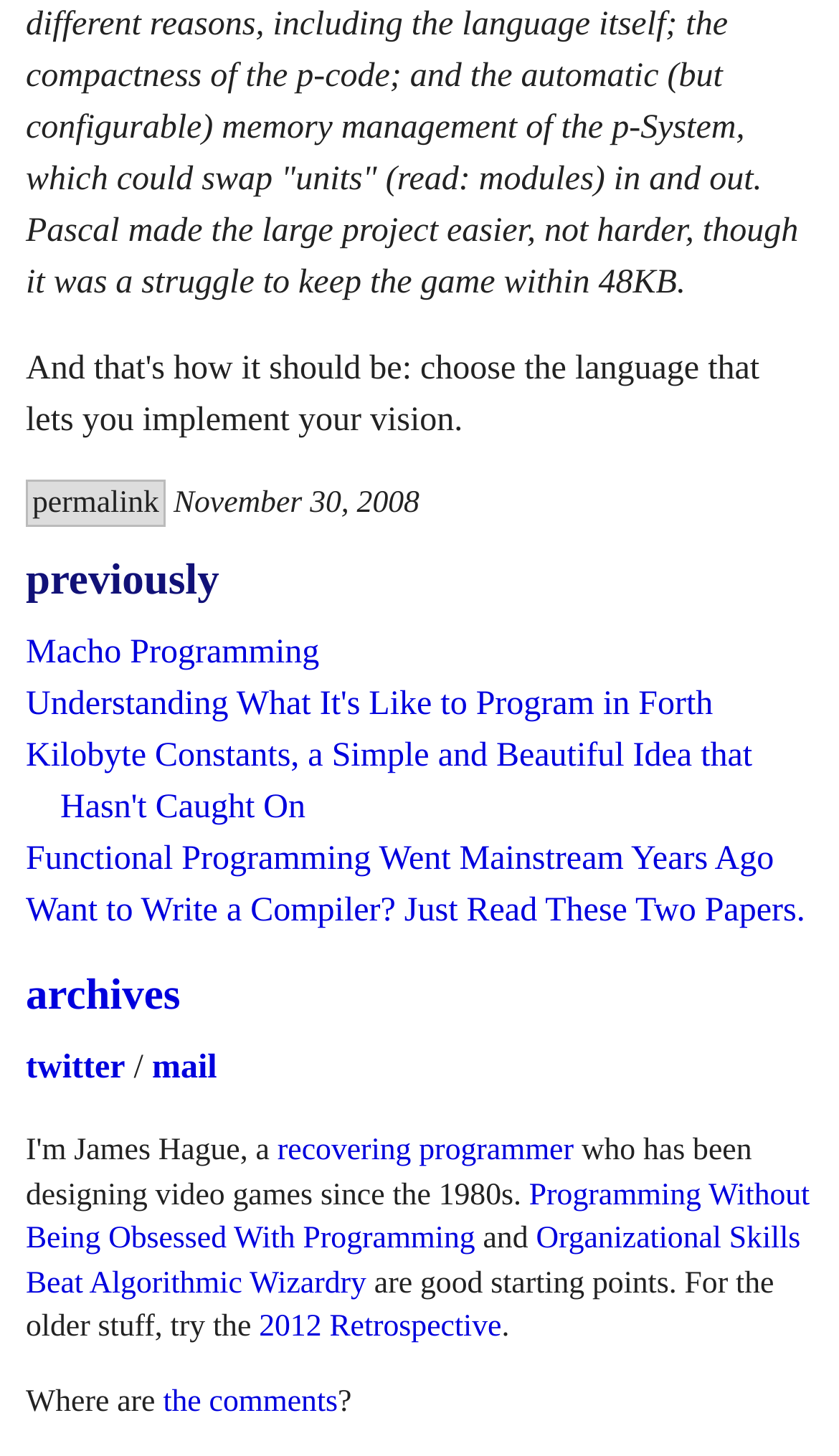Provide the bounding box coordinates of the section that needs to be clicked to accomplish the following instruction: "check twitter."

[0.031, 0.721, 0.149, 0.747]